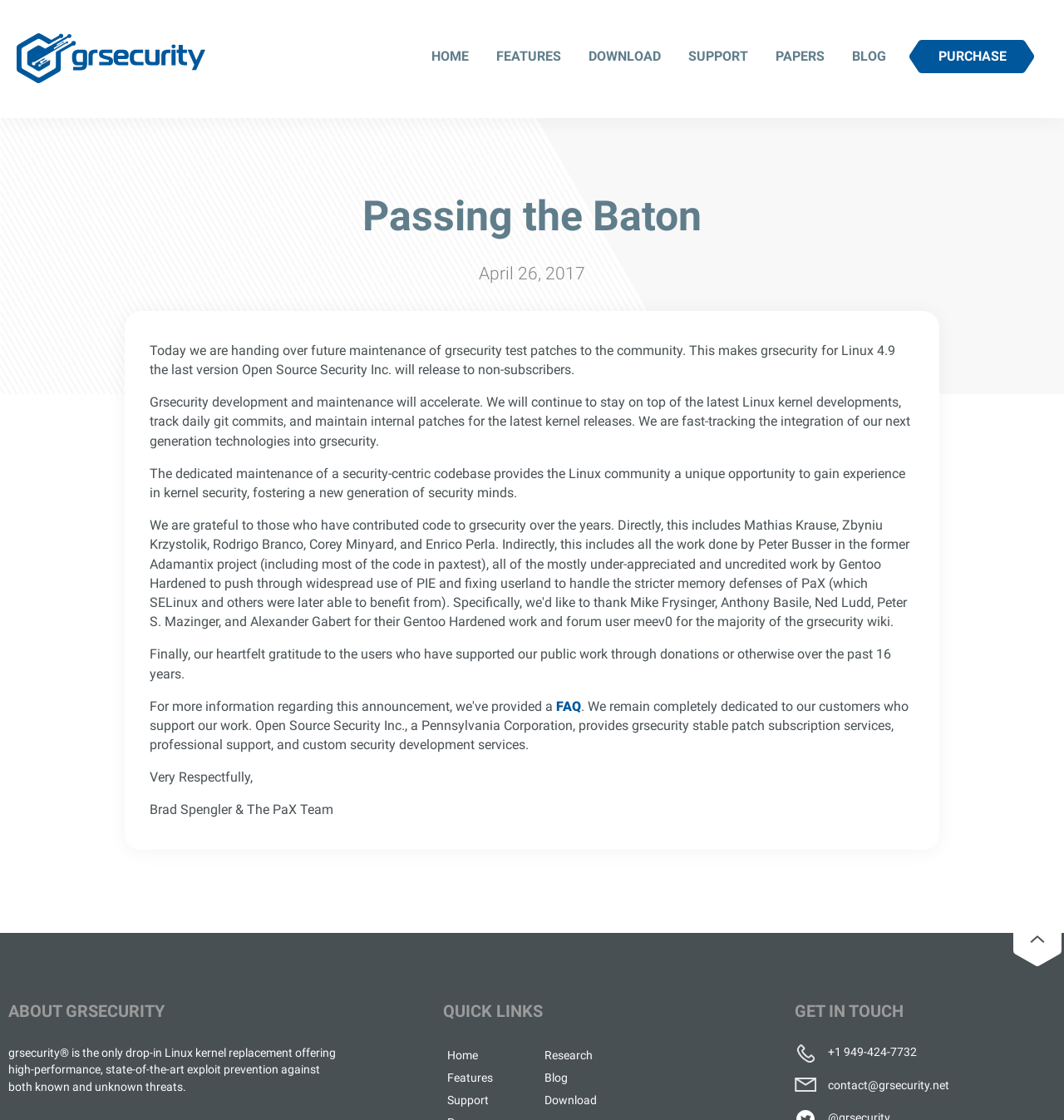What is the last version of grsecurity released to non-subscribers?
Refer to the screenshot and deliver a thorough answer to the question presented.

The static text element that says 'Today we are handing over future maintenance of grsecurity test patches to the community. This makes grsecurity for Linux 4.9 the last version Open Source Security Inc. will release to non-subscribers.' indicates that the last version of grsecurity released to non-subscribers is Linux 4.9.